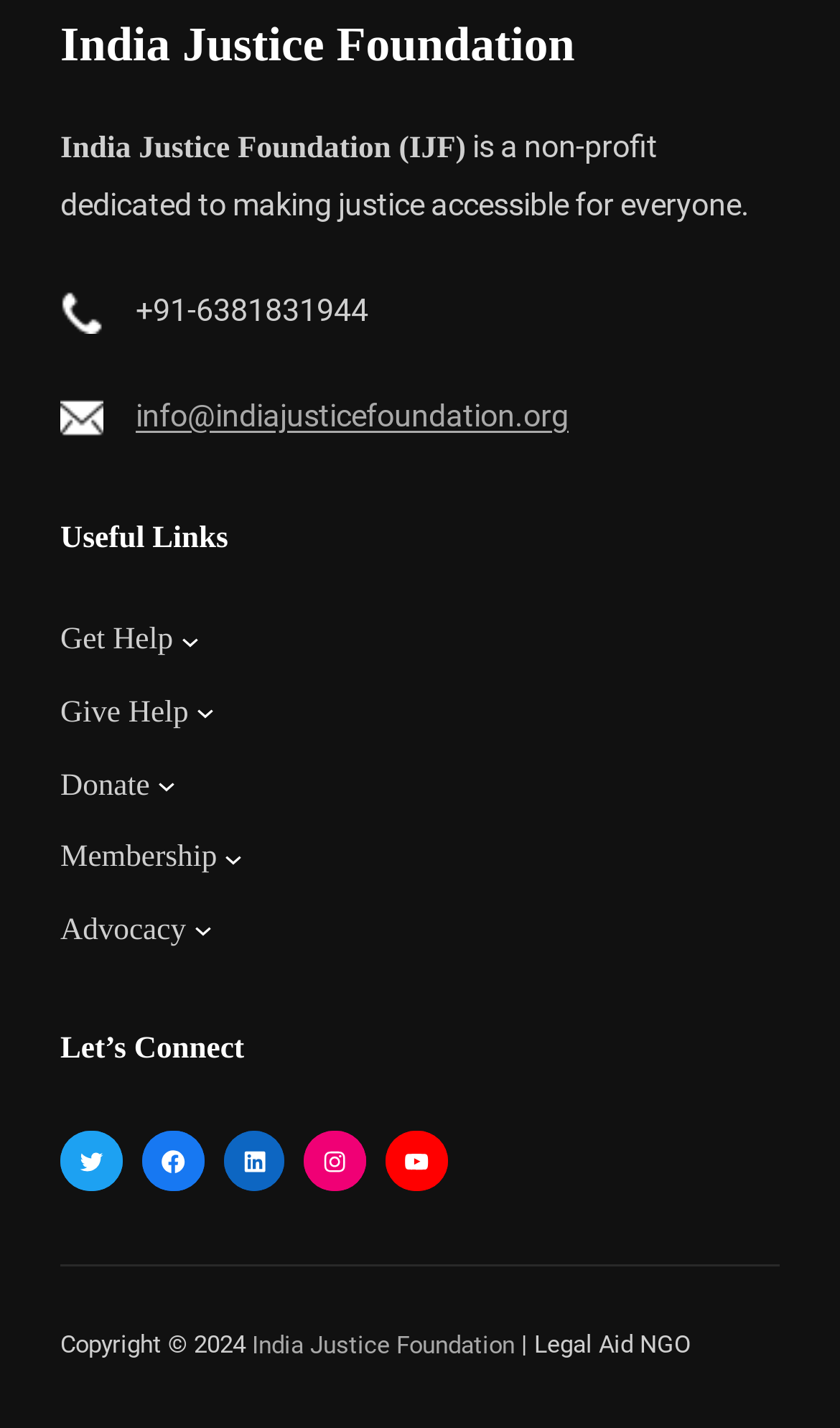Identify the bounding box for the UI element described as: "Give Help". Ensure the coordinates are four float numbers between 0 and 1, formatted as [left, top, right, bottom].

[0.072, 0.484, 0.224, 0.517]